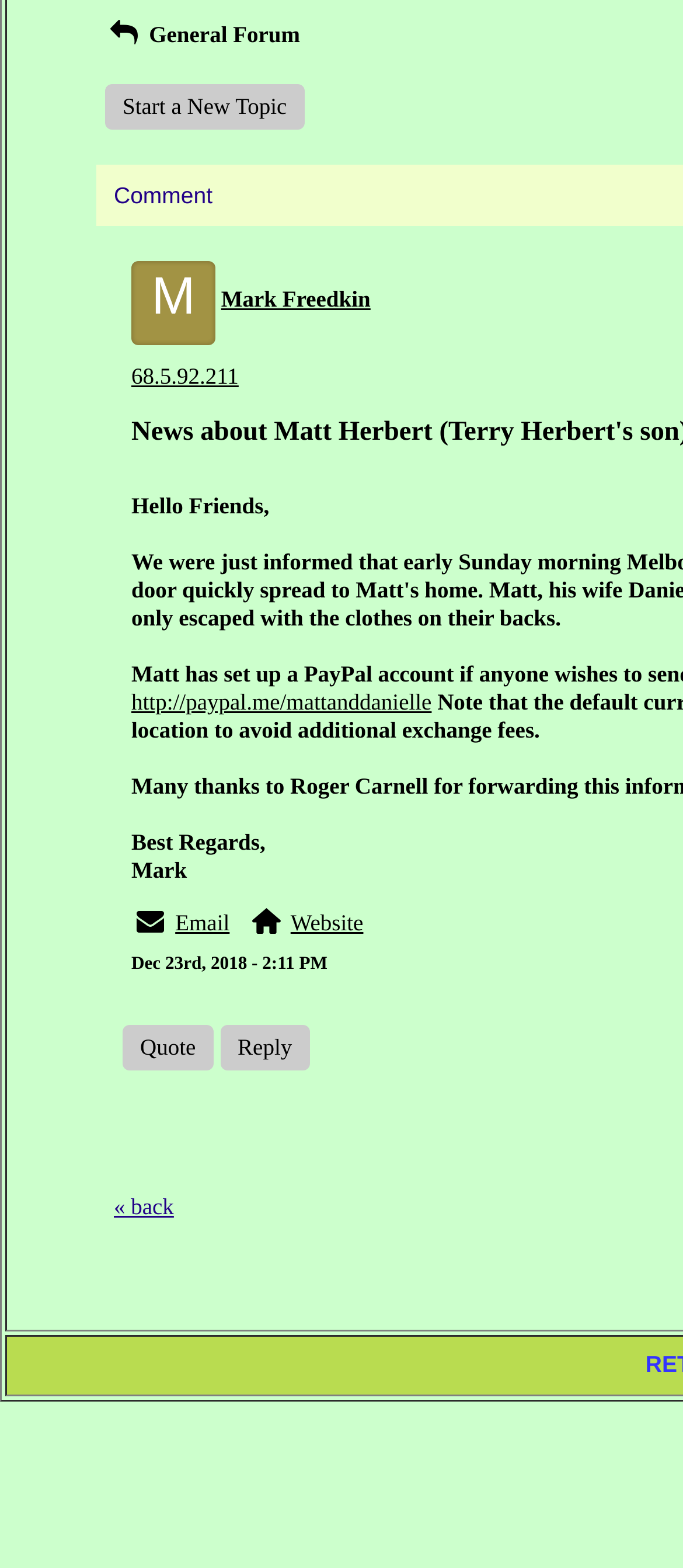Determine the bounding box coordinates for the clickable element required to fulfill the instruction: "Click the 'OgSchools' link". Provide the coordinates as four float numbers between 0 and 1, i.e., [left, top, right, bottom].

None